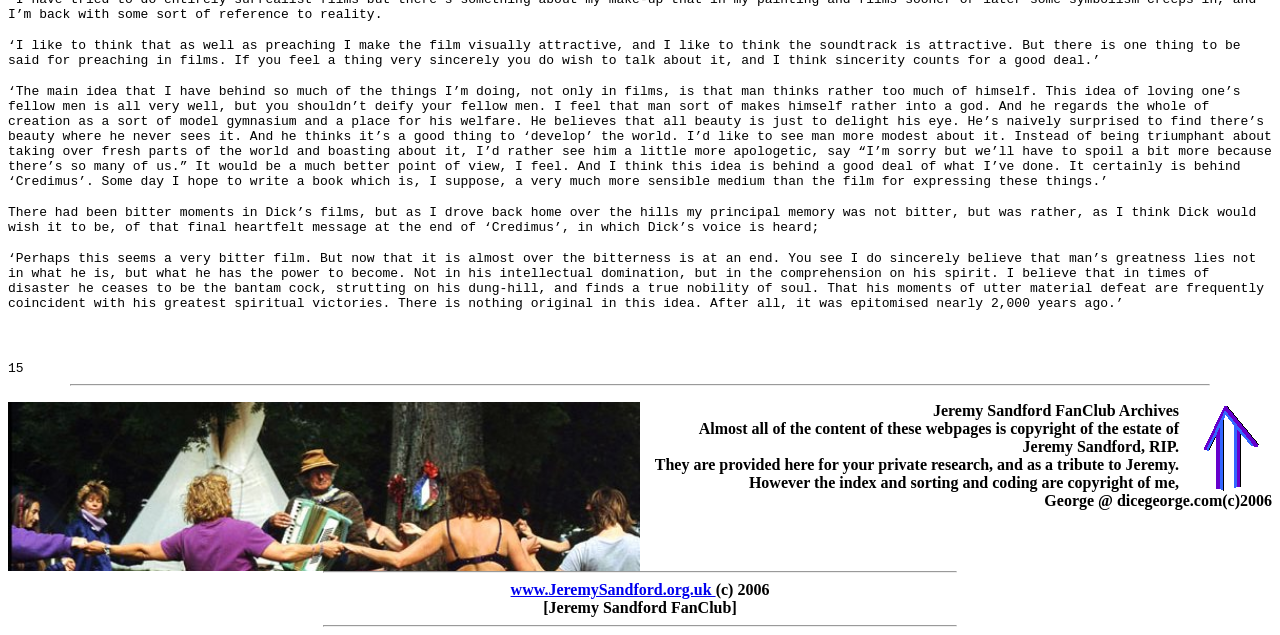What is the purpose of the webpage?
Please use the image to deliver a detailed and complete answer.

The webpage contains a fan club section, archives, and quotes from Jeremy Sandford's work. The text also mentions that the content is provided as a tribute to him, suggesting that the purpose of the webpage is to pay homage to Jeremy Sandford and his work.